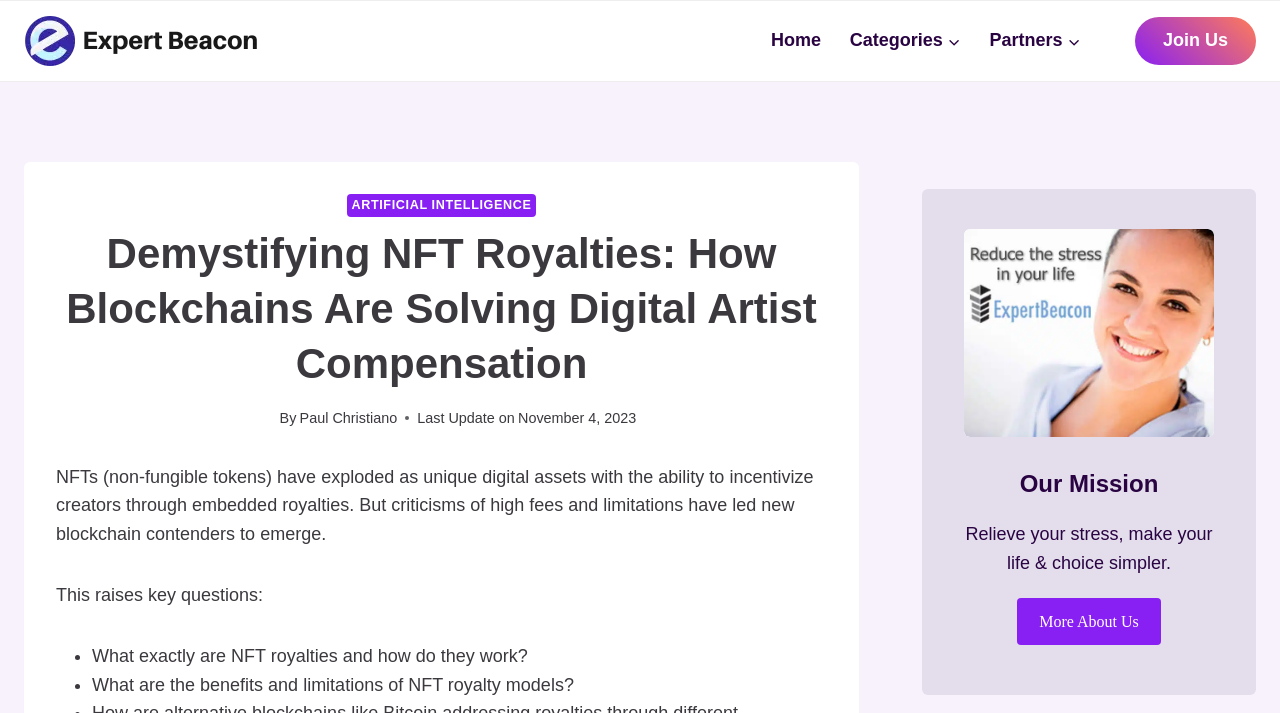What is the purpose of the 'Join Us' link?
Using the screenshot, give a one-word or short phrase answer.

To join the platform